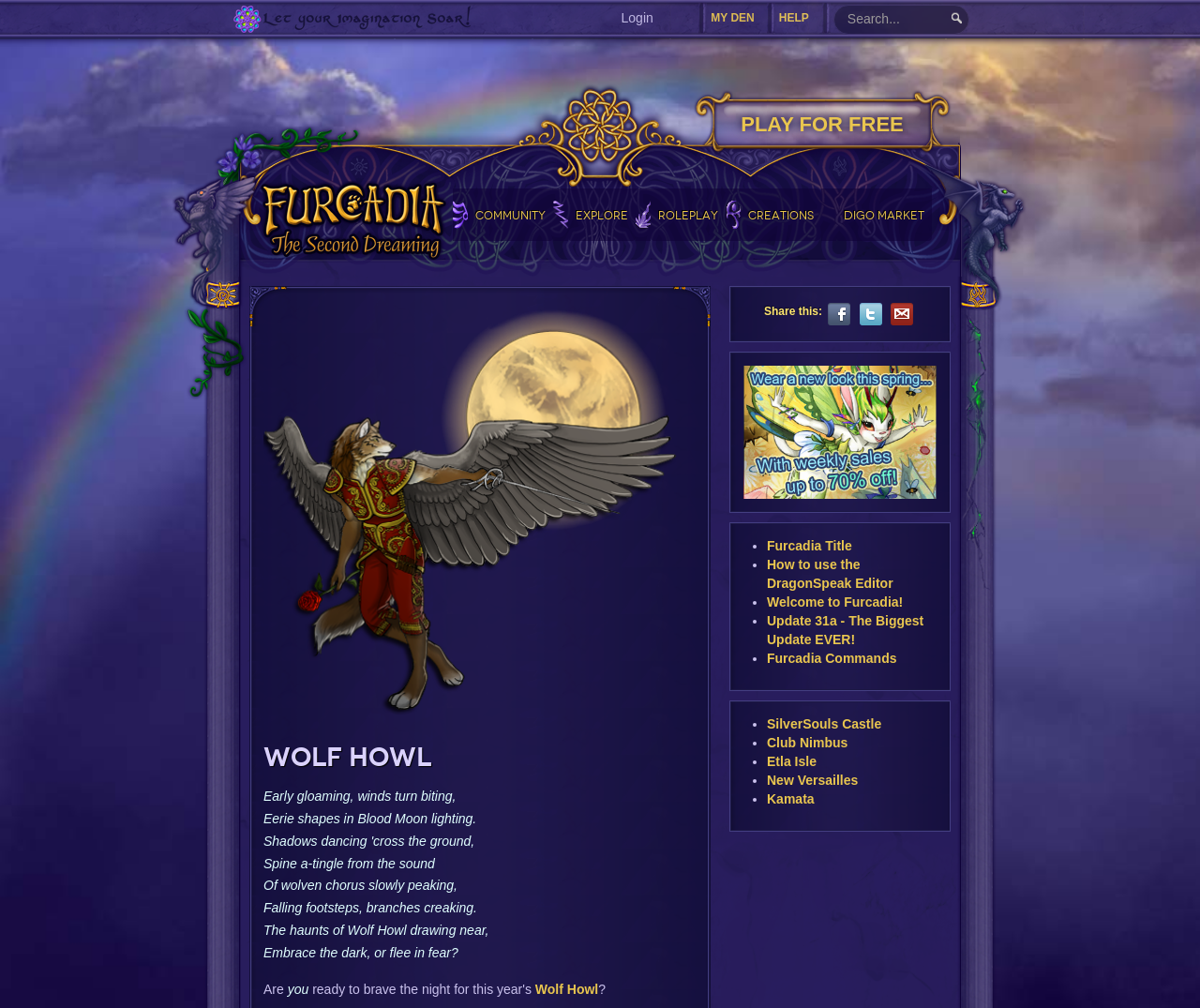What is the purpose of the 'Search...' textbox?
Provide a detailed and well-explained answer to the question.

The 'Search...' textbox is likely used for searching within the Furcadia website or community. Its presence suggests that the website has a large amount of content that users may want to search through, such as game information, community forums, or user-created content.